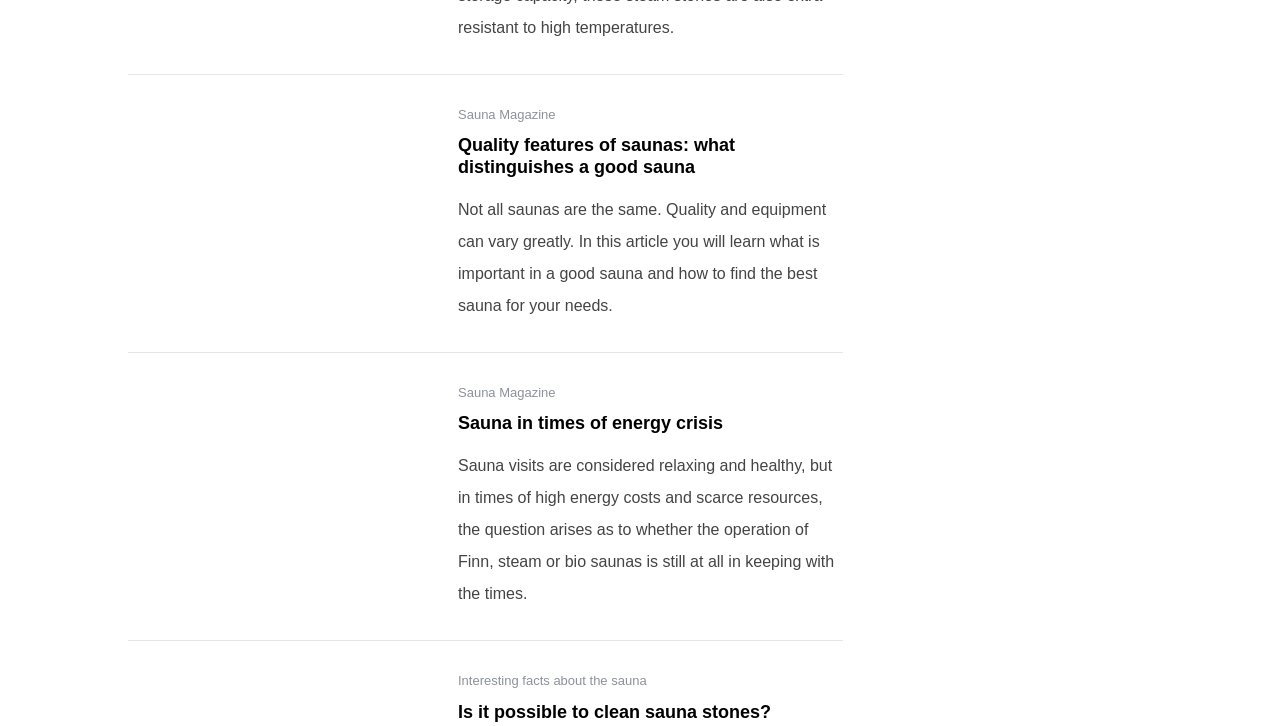Can you specify the bounding box coordinates for the region that should be clicked to fulfill this instruction: "Learn about cleaning sauna stones".

[0.358, 0.967, 0.602, 0.994]